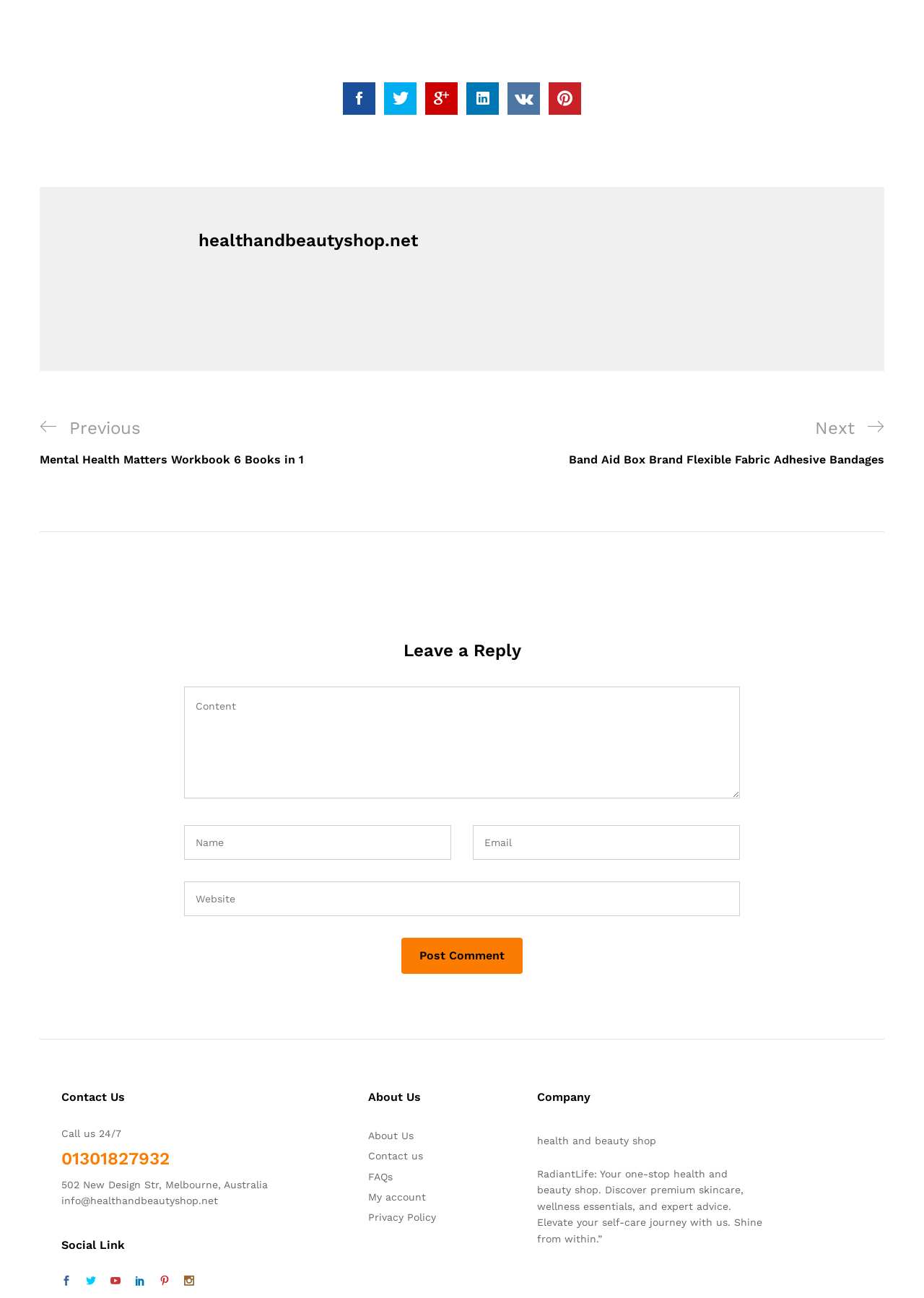Highlight the bounding box of the UI element that corresponds to this description: "My account".

[0.399, 0.918, 0.461, 0.927]